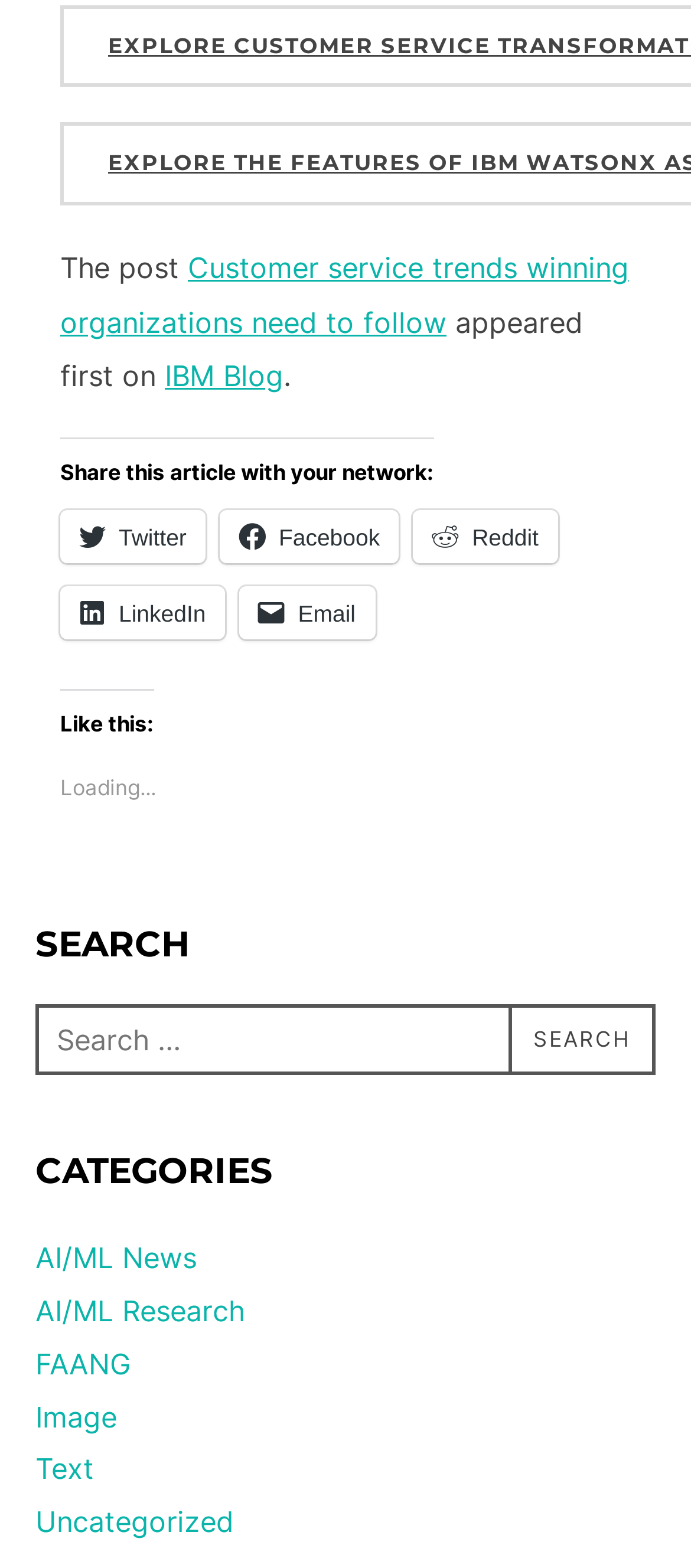Determine the bounding box coordinates of the clickable area required to perform the following instruction: "Search for something". The coordinates should be represented as four float numbers between 0 and 1: [left, top, right, bottom].

[0.051, 0.641, 0.949, 0.686]